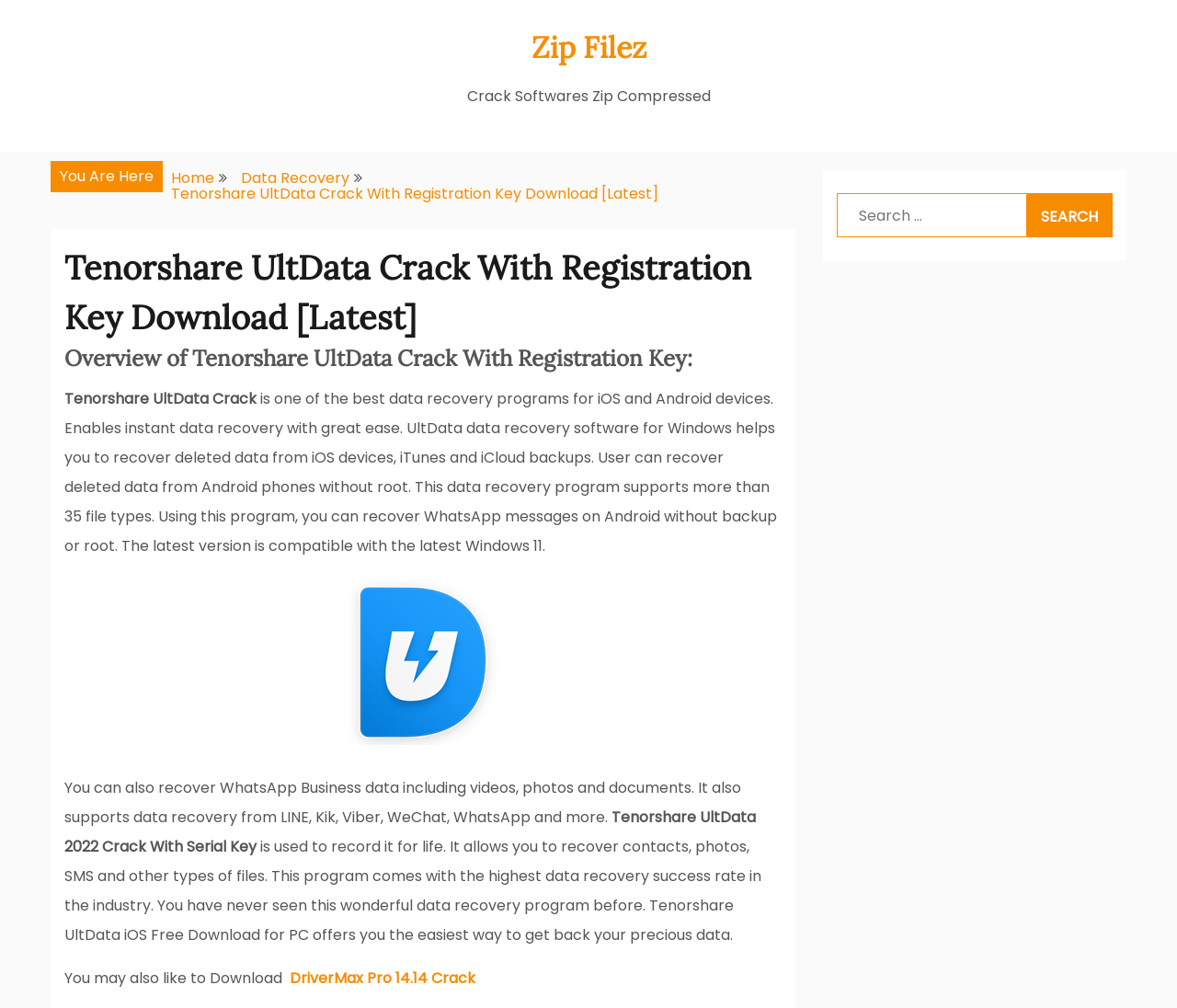Please determine the bounding box coordinates for the UI element described here. Use the format (top-left x, top-left y, bottom-right x, bottom-right y) with values bounded between 0 and 1: Home

[0.145, 0.166, 0.182, 0.187]